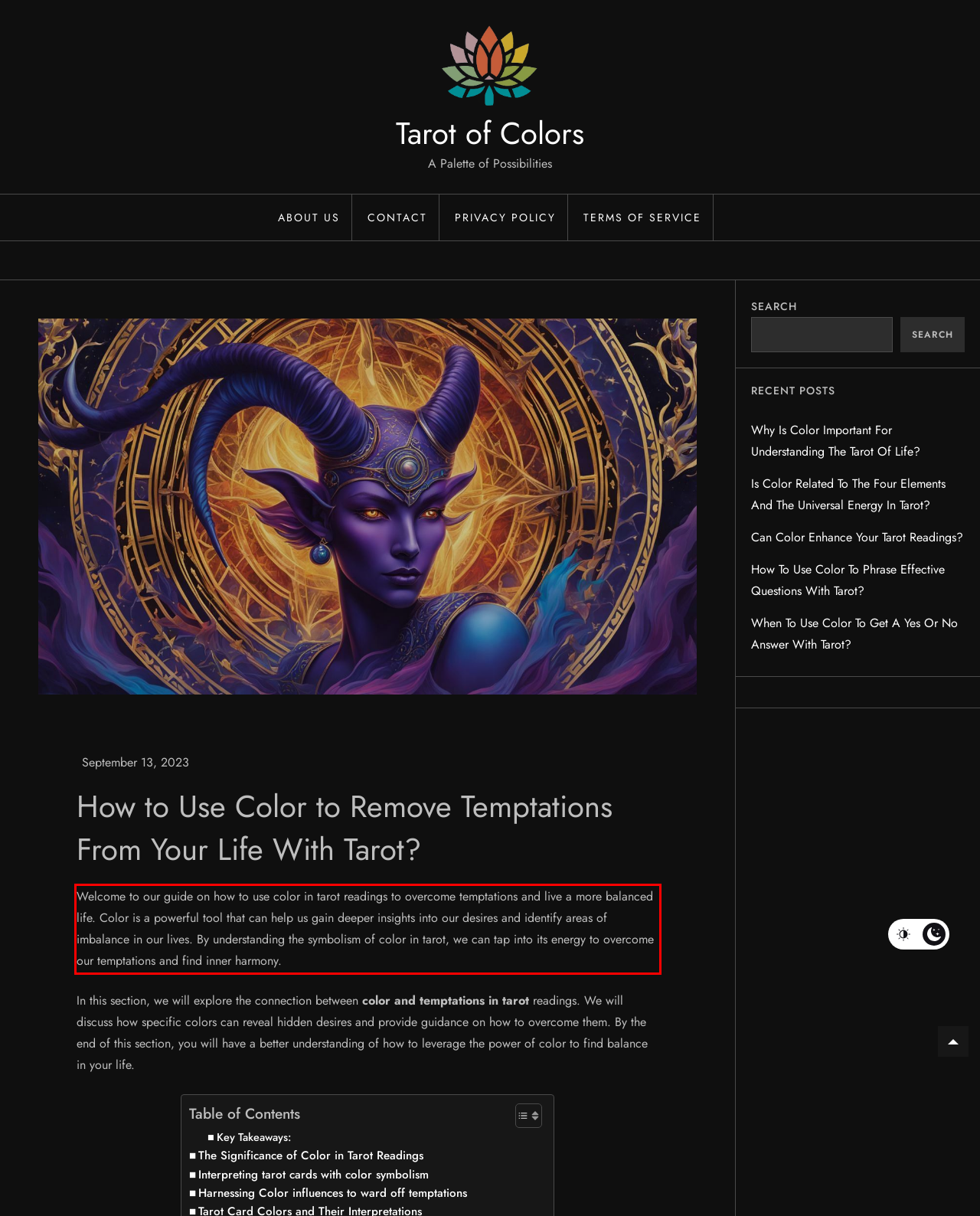Given a webpage screenshot with a red bounding box, perform OCR to read and deliver the text enclosed by the red bounding box.

Welcome to our guide on how to use color in tarot readings to overcome temptations and live a more balanced life. Color is a powerful tool that can help us gain deeper insights into our desires and identify areas of imbalance in our lives. By understanding the symbolism of color in tarot, we can tap into its energy to overcome our temptations and find inner harmony.